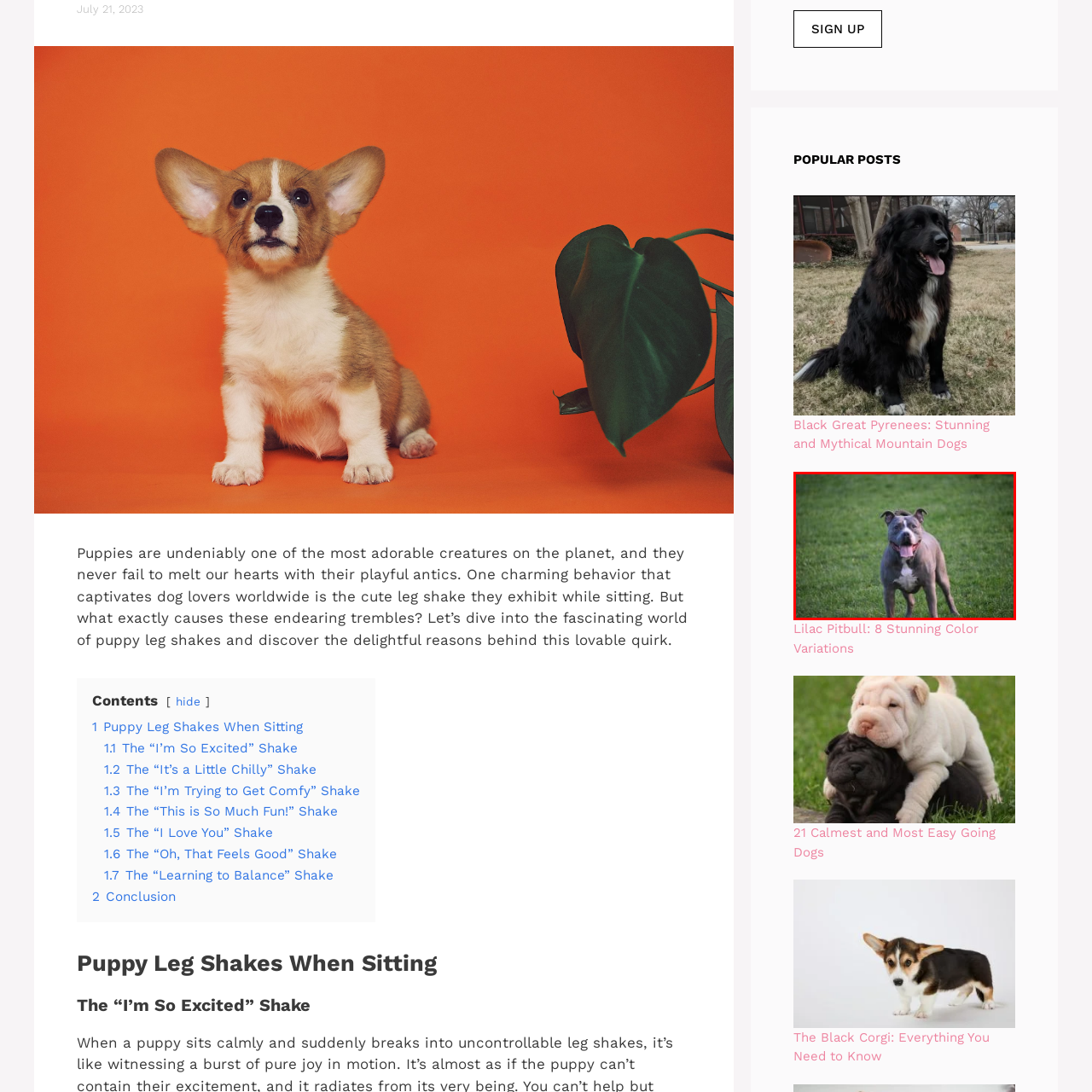Generate a detailed caption for the content inside the red bounding box.

This image features a joyful lilac Pitbull standing on a lush green lawn. The dog has a muscular build and a short, sleek coat adorned with a distinctive lilac hue, complemented by a white patch on its chest. Its ears are perked up, and it has a broad, happy expression with its mouth open, displaying its playful demeanor. The vibrant green grass around it enhances the lively and cheerful atmosphere, showcasing the Pitbull's energetic spirit. This delightful breed is known for its affectionate nature and loyalty, making them beloved companions for many dog lovers.